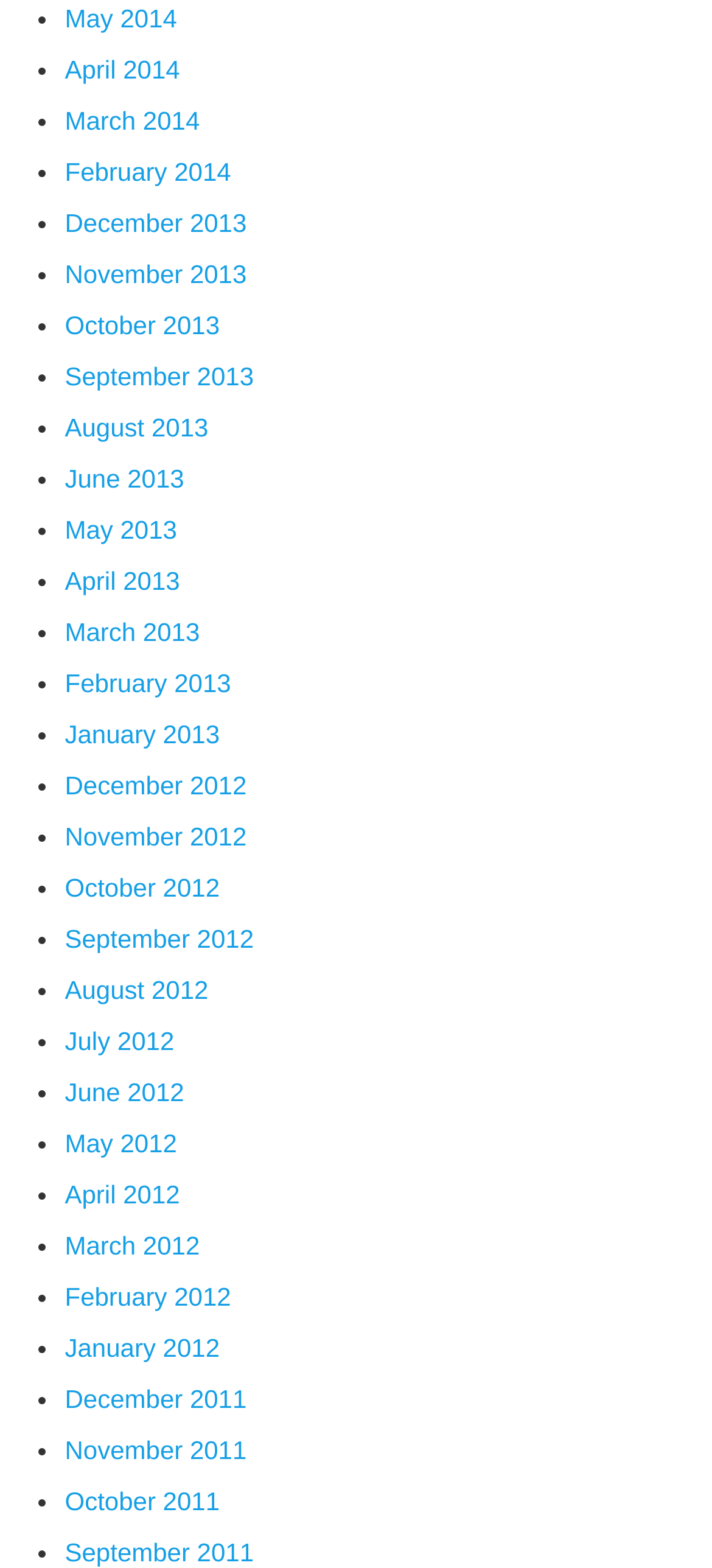Provide the bounding box coordinates for the area that should be clicked to complete the instruction: "View May 2014".

[0.091, 0.002, 0.249, 0.021]